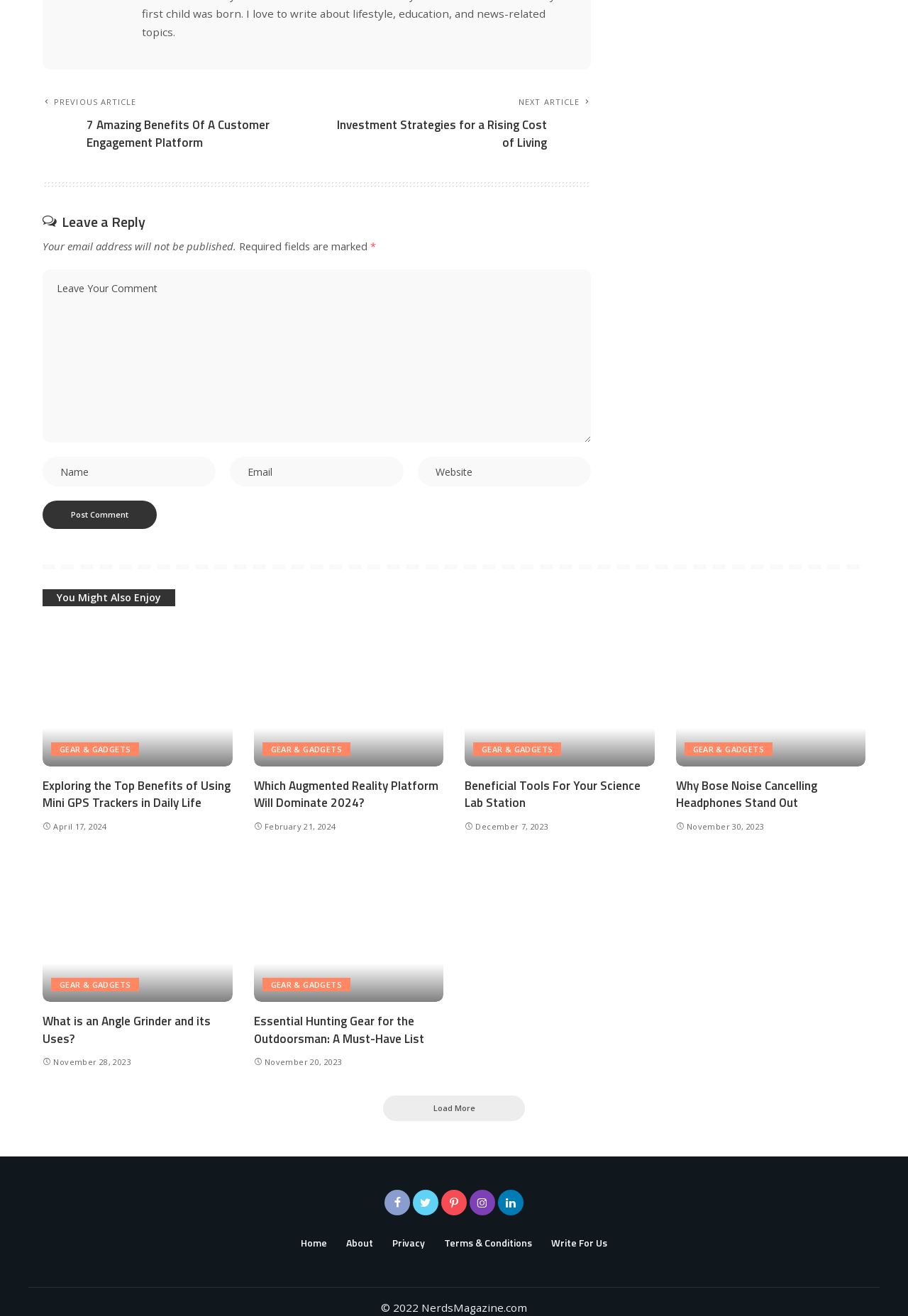Pinpoint the bounding box coordinates of the area that must be clicked to complete this instruction: "Leave a reply".

[0.047, 0.161, 0.16, 0.175]